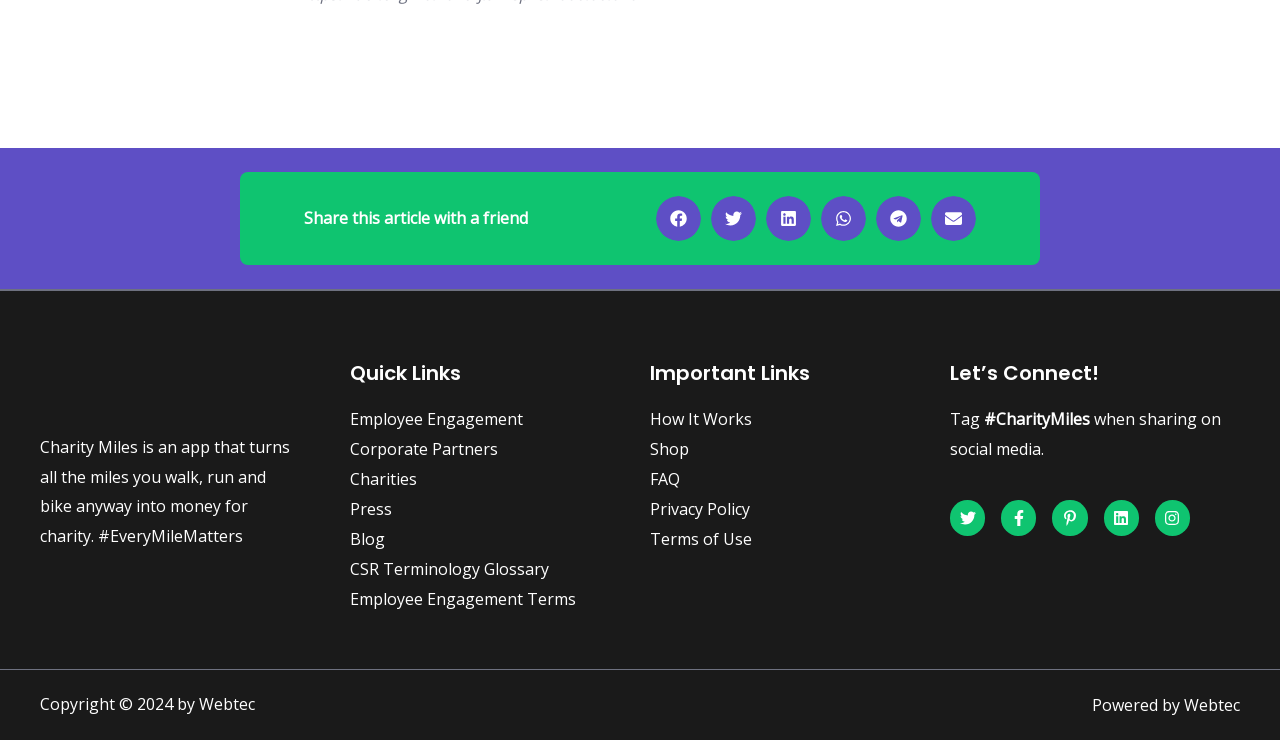How many social media platforms are listed under 'Let’s Connect!'?
Using the image as a reference, deliver a detailed and thorough answer to the question.

Under the heading 'Let’s Connect!', there are five social media platforms listed, which are Twitter, Facebook, Pinterest, Linkedin, and Instagram, each with a corresponding link and image.